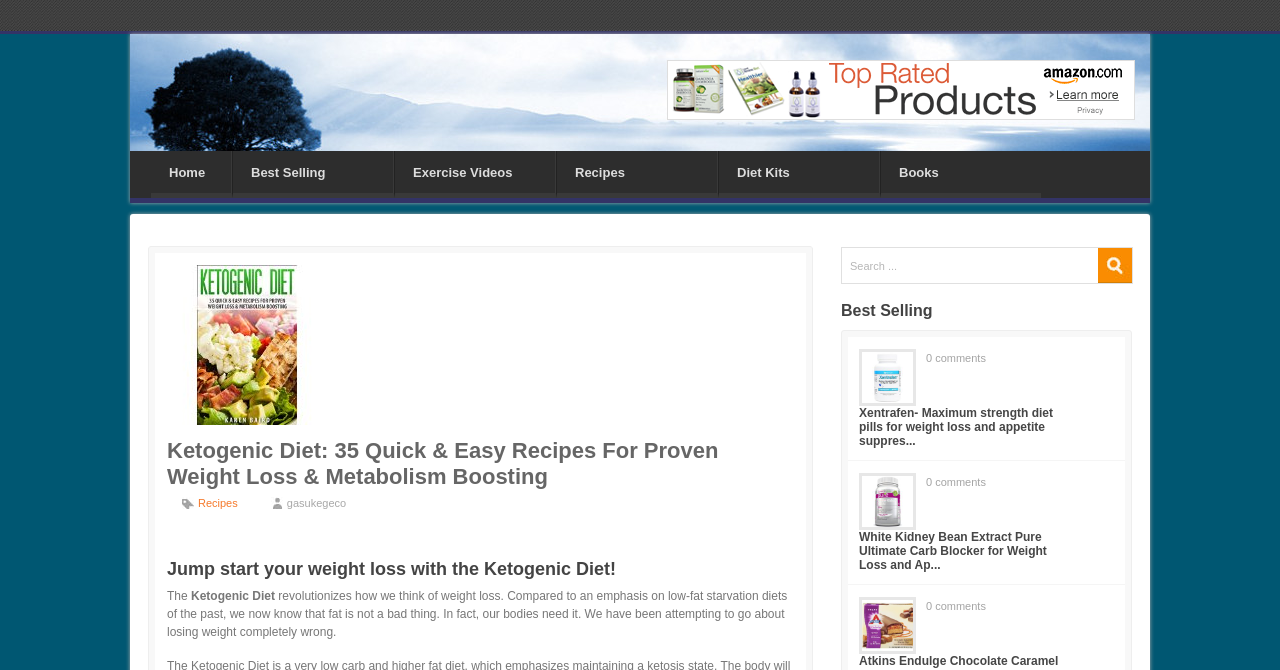Refer to the element description 0 comments and identify the corresponding bounding box in the screenshot. Format the coordinates as (top-left x, top-left y, bottom-right x, bottom-right y) with values in the range of 0 to 1.

[0.723, 0.525, 0.77, 0.543]